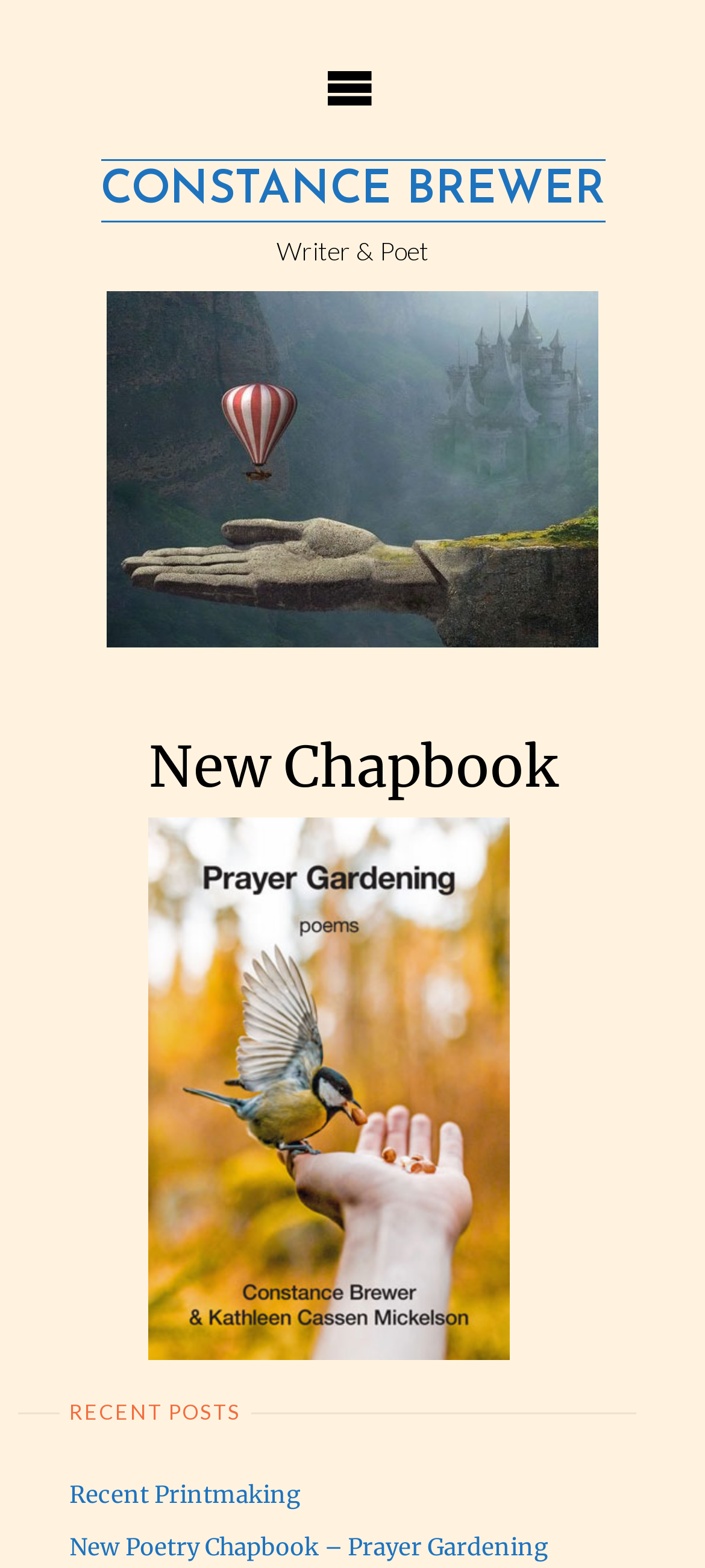Using the details from the image, please elaborate on the following question: How many recent posts are listed?

Under the heading 'RECENT POSTS', I found two link elements with the texts 'Recent Printmaking' and 'New Poetry Chapbook – Prayer Gardening', which suggests that there are two recent posts listed.